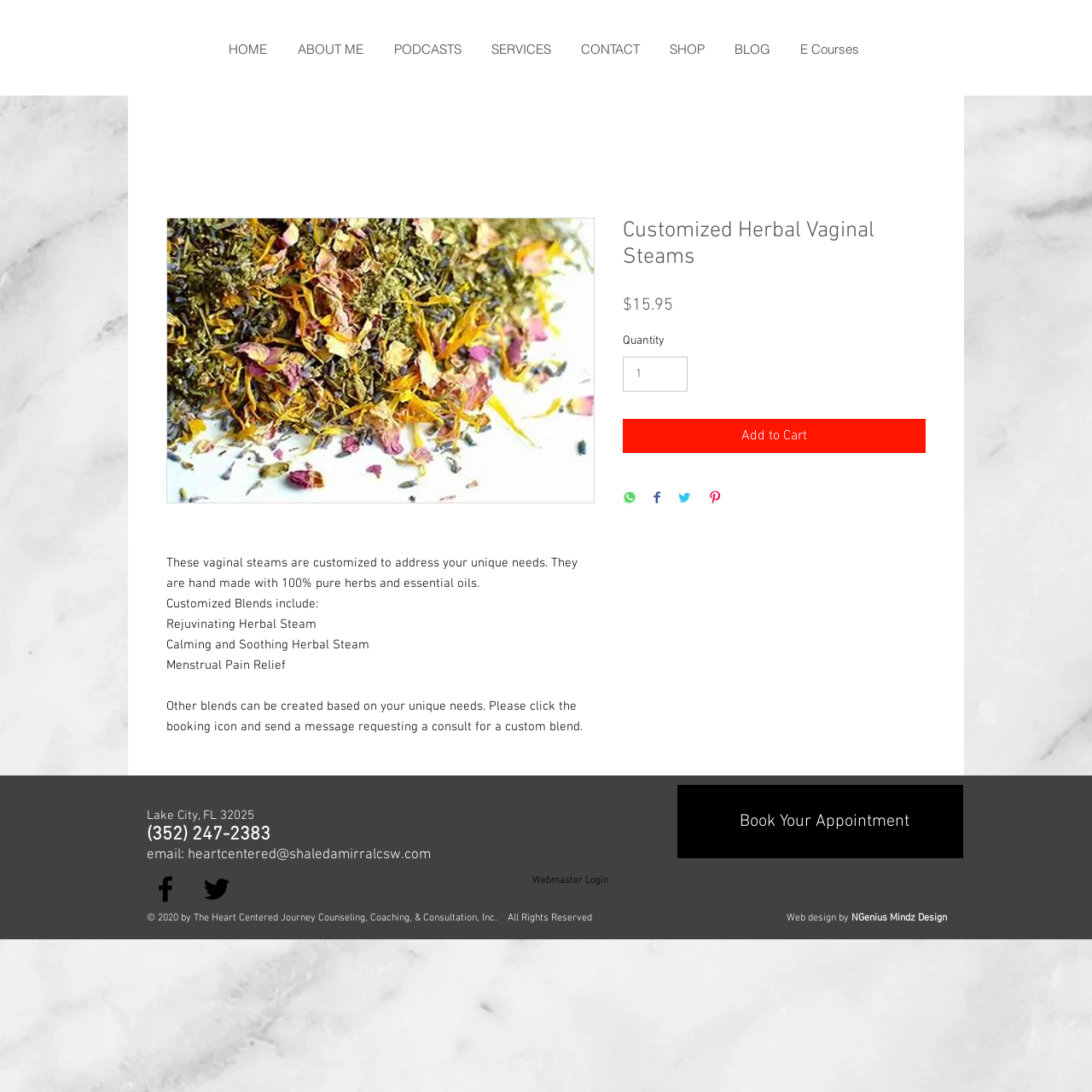How much does the customized herbal vaginal steam cost?
Provide a comprehensive and detailed answer to the question.

The price of the customized herbal vaginal steam is mentioned on the webpage as $15.95, which is displayed next to the 'Price' label.